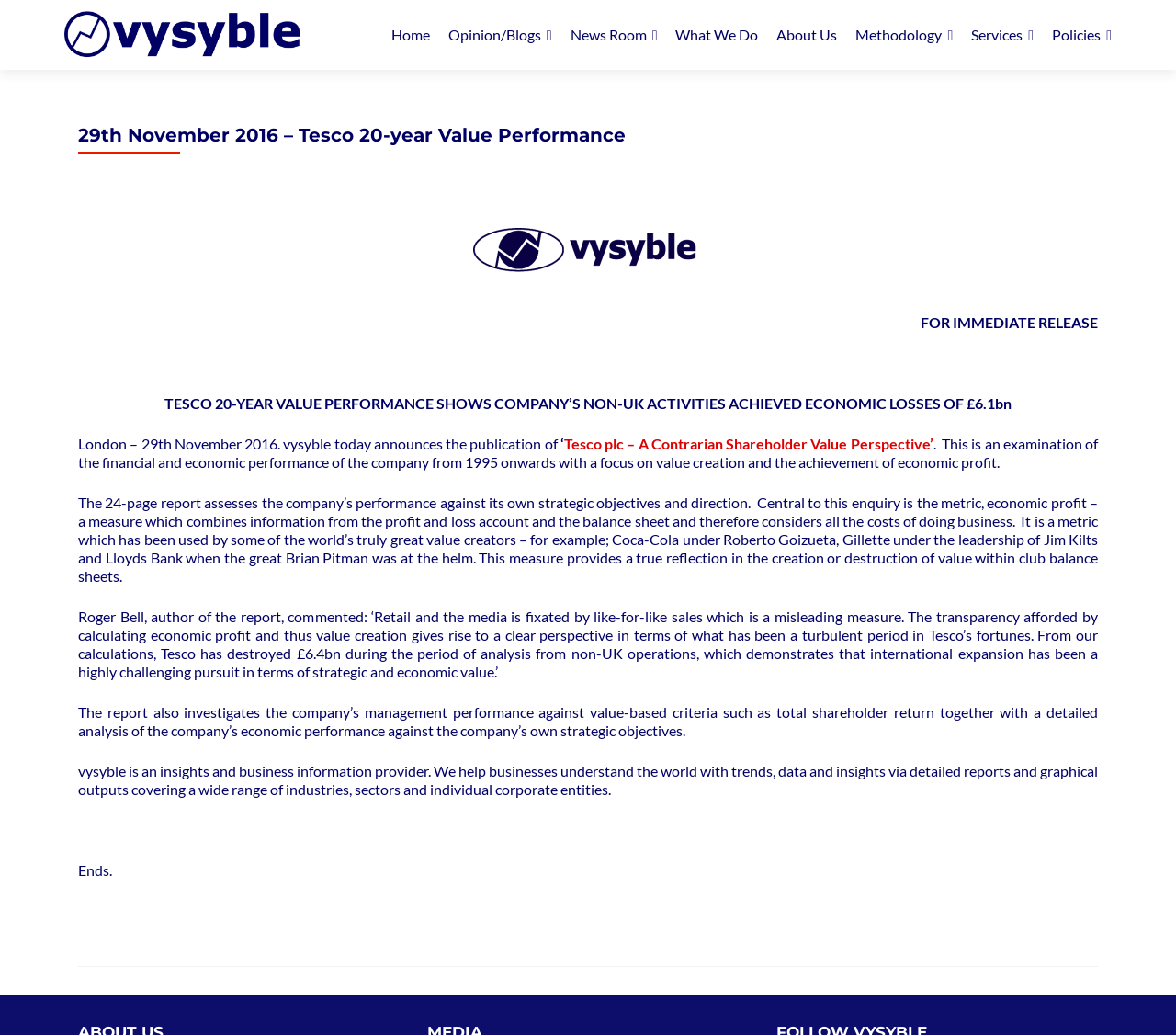What is the name of the insights and business information provider?
Ensure your answer is thorough and detailed.

The article mentions 'vysyble is an insights and business information provider' which indicates that the name of the insights and business information provider is vysyble.